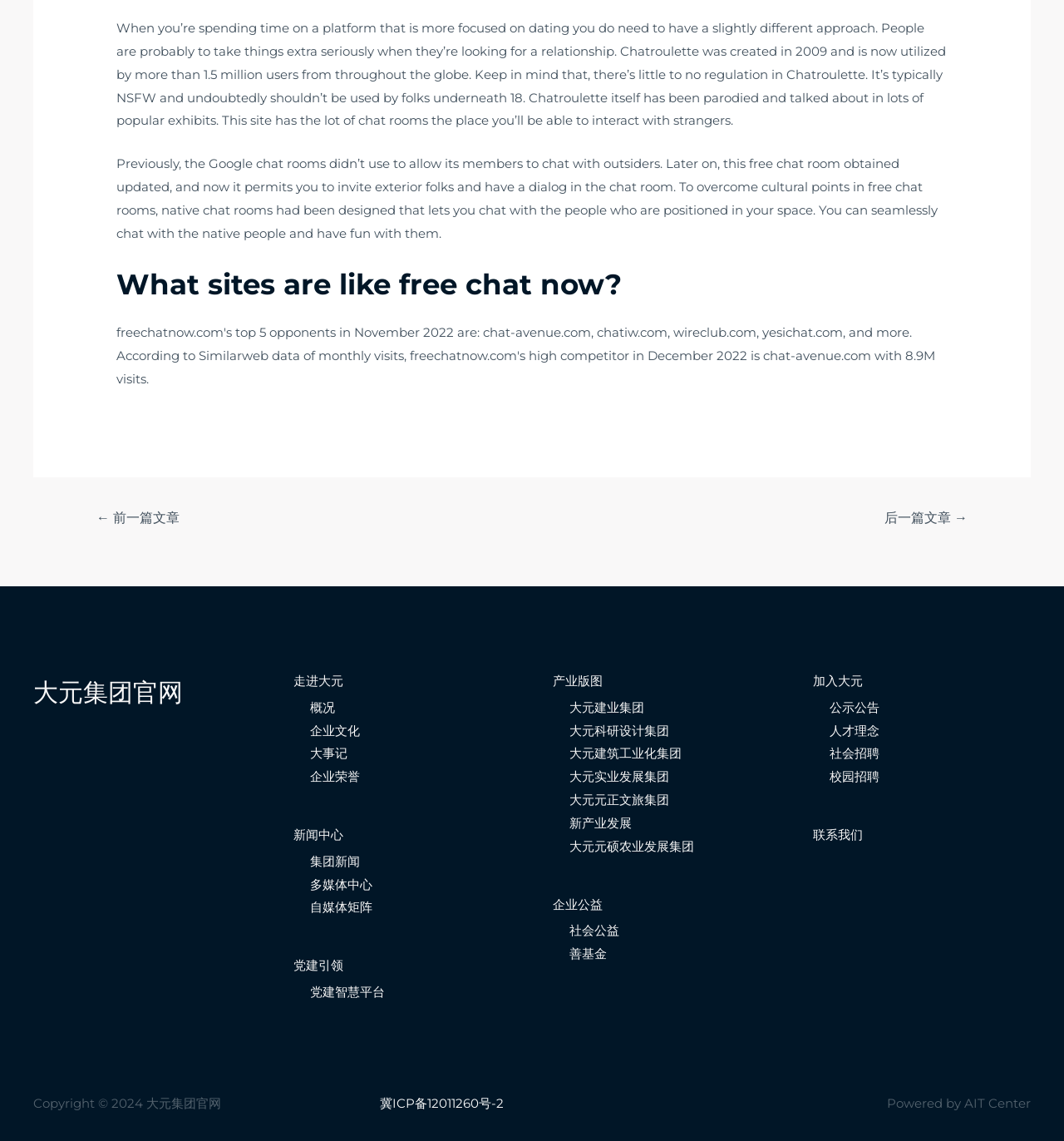Find the bounding box coordinates for the area you need to click to carry out the instruction: "Click the '联系我们' link". The coordinates should be four float numbers between 0 and 1, indicated as [left, top, right, bottom].

[0.764, 0.725, 0.811, 0.738]